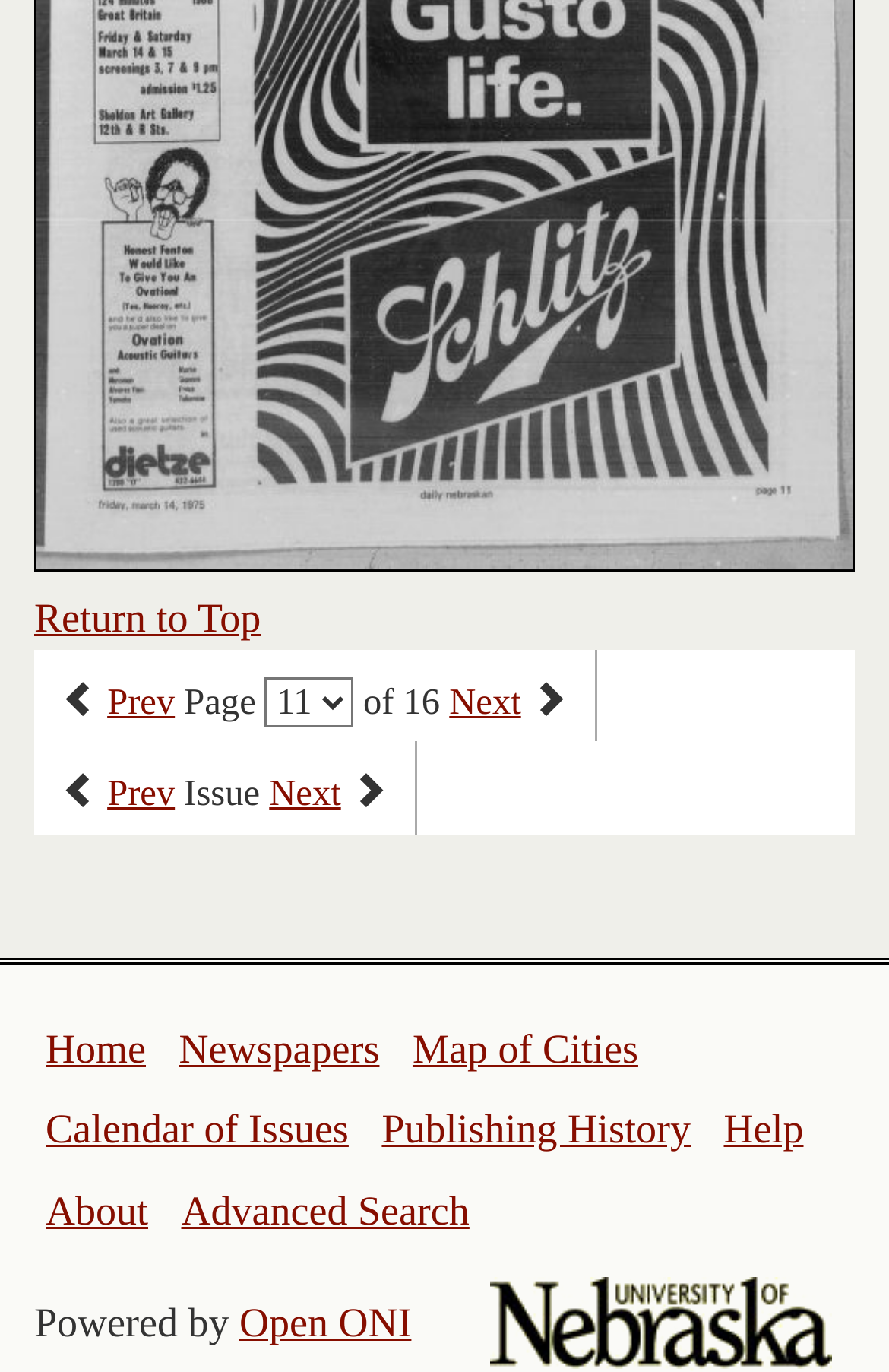Use a single word or phrase to answer the question:
What is the name of the platform powering the website?

Open ONI